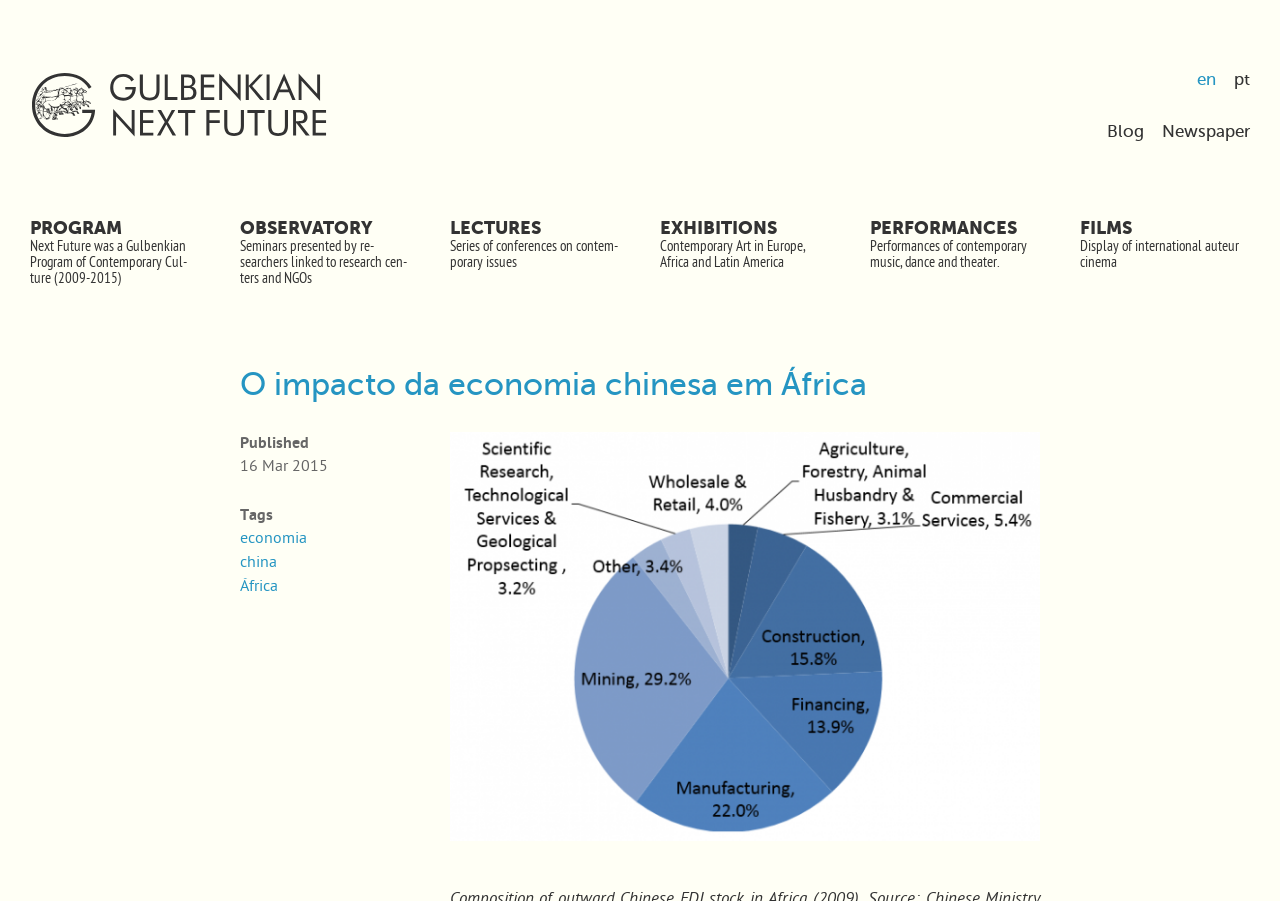Answer the question using only a single word or phrase: 
What is the topic of the article?

The impact of Chinese economy on Africa